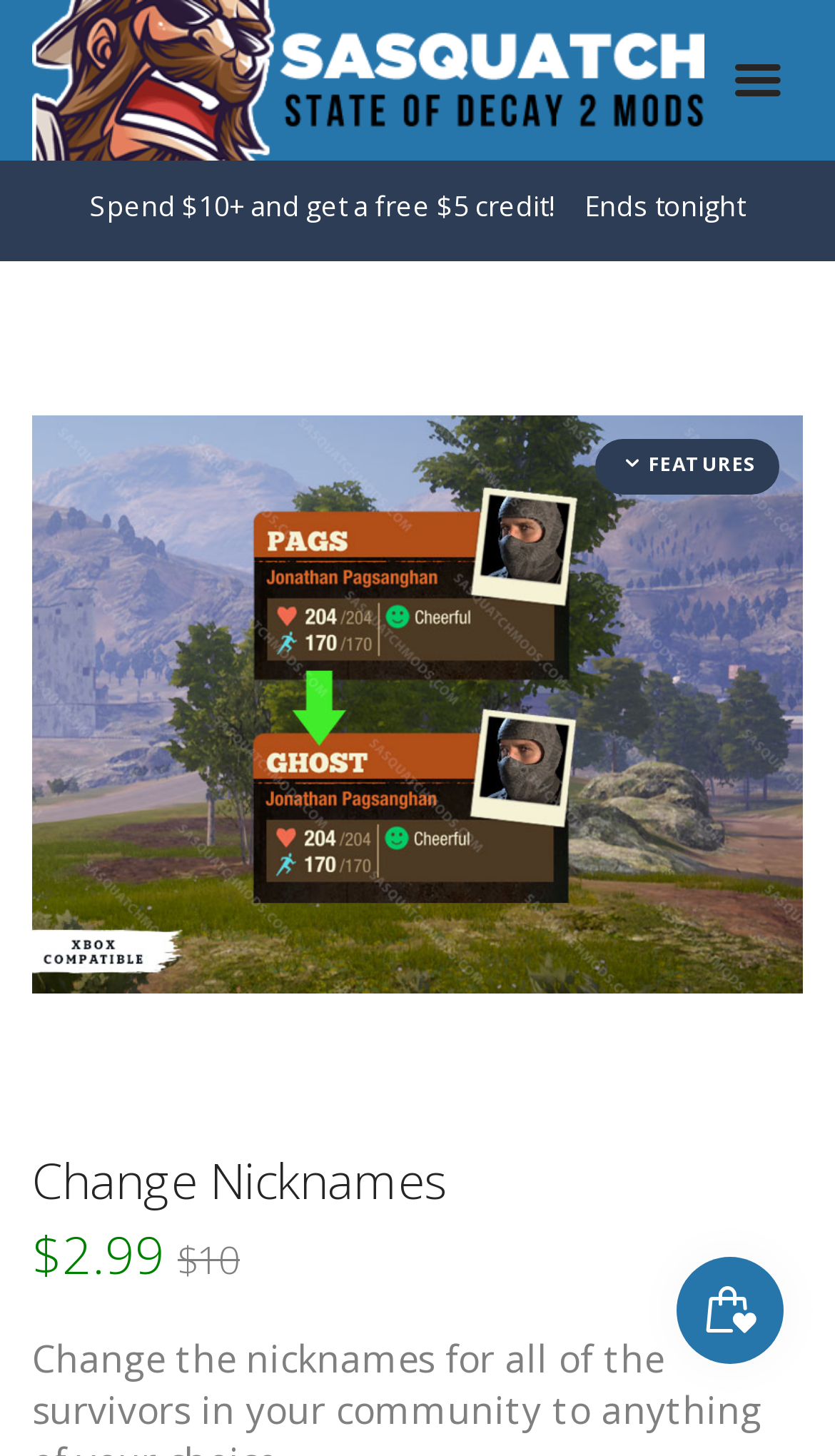What is the promotion being advertised on the webpage?
Please describe in detail the information shown in the image to answer the question.

I found the promotion by looking at the StaticText element that says 'Spend $10+ and get a free $5 credit! ⌛ Ends tonight'. This is a promotion being advertised on the webpage.